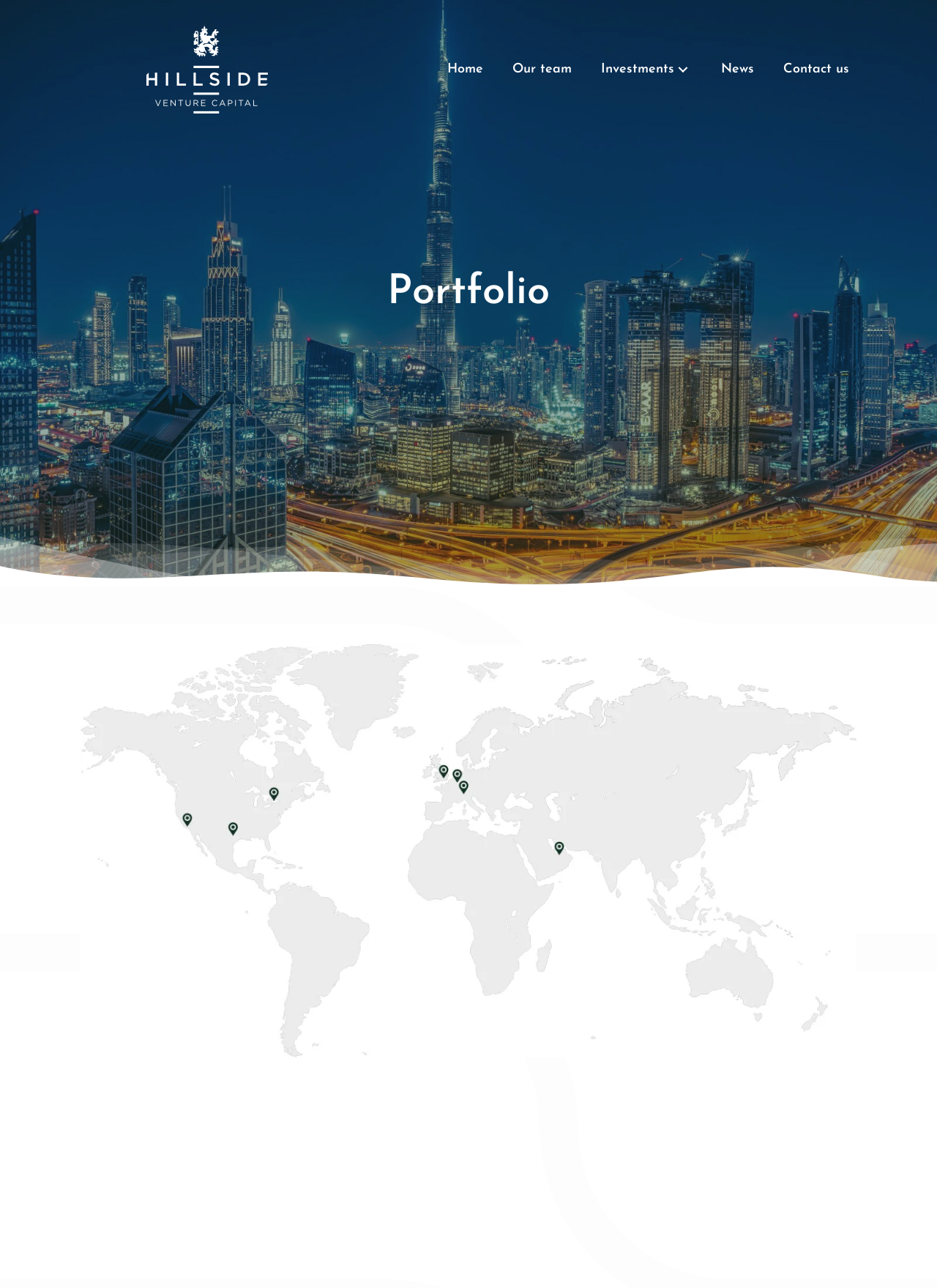Give a detailed overview of the webpage's appearance and contents.

The webpage appears to be a portfolio page for Hillside Enterprises, a private equity and real estate investment firm. At the top left corner, there is a Hillside Enterprises logo, which is an image linked to the company's homepage. To the right of the logo, there is a main navigation menu with links to various sections of the website, including Home, Our team, Investments, News, and Contact us.

Below the navigation menu, there is a large heading that reads "Portfolio". This is followed by a world map image that spans the entire width of the page. Below the world map, there are three list items: All, Early Stage, and Private Equity, which are likely filters for the portfolio.

Further down the page, there is a section dedicated to a specific investment, easyMoney. This section has a heading with the company name, followed by a static text that reads "Year invested: 2017".